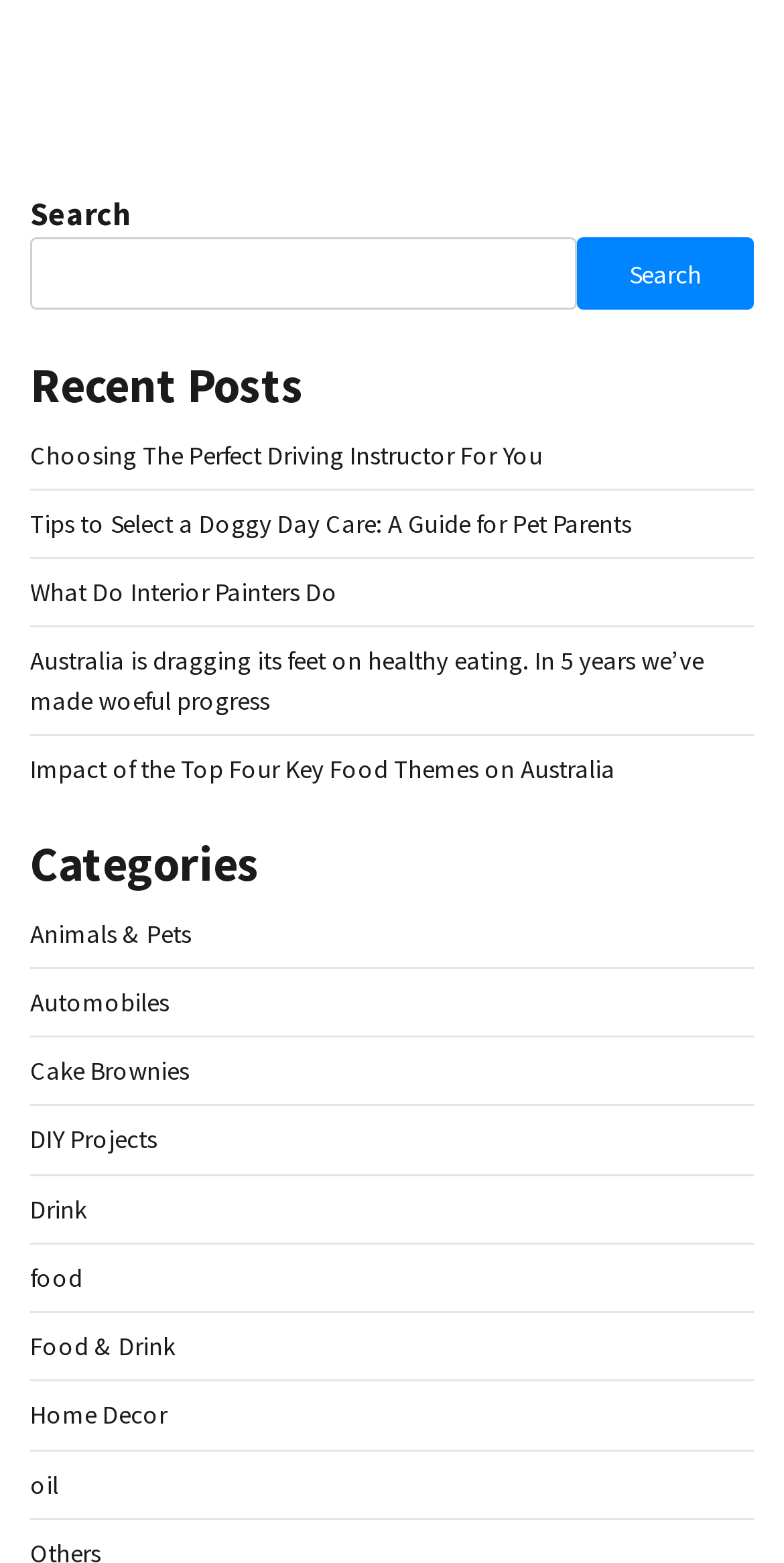Please answer the following question using a single word or phrase: What is the last category listed on the webpage?

oil